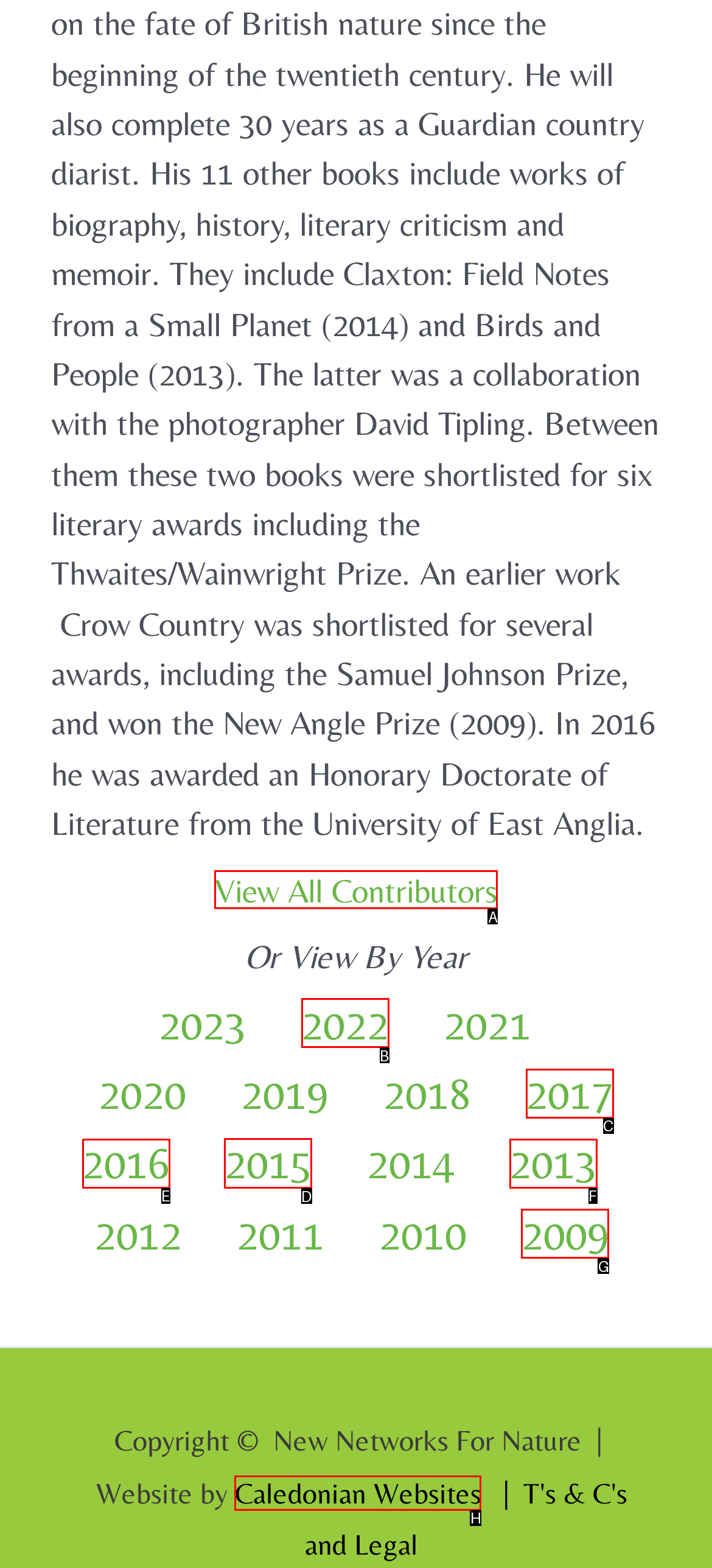Determine which letter corresponds to the UI element to click for this task: View 2015
Respond with the letter from the available options.

D